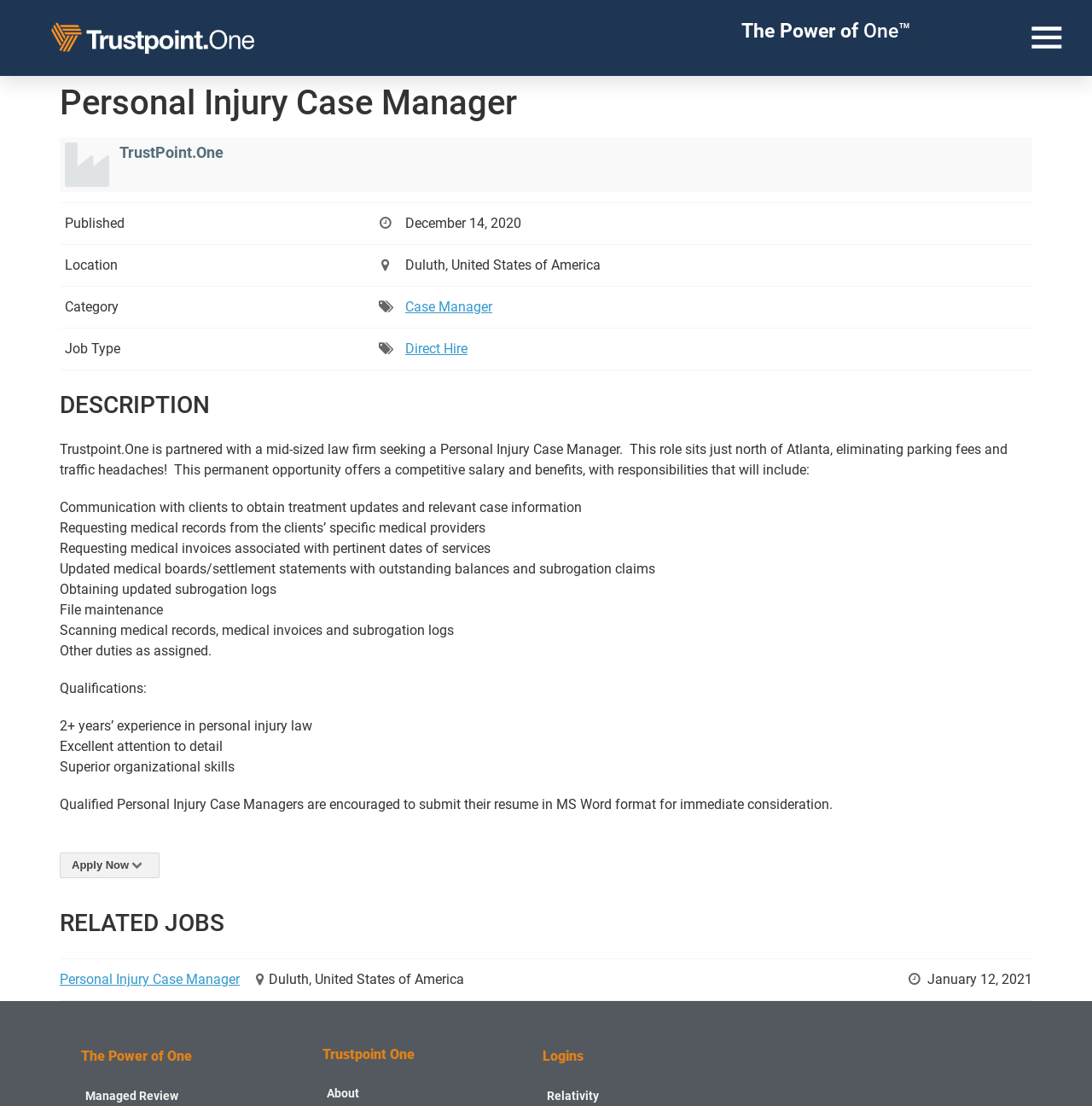Bounding box coordinates are specified in the format (top-left x, top-left y, bottom-right x, bottom-right y). All values are floating point numbers bounded between 0 and 1. Please provide the bounding box coordinate of the region this sentence describes: The Marylebone Mountaineering Club

None